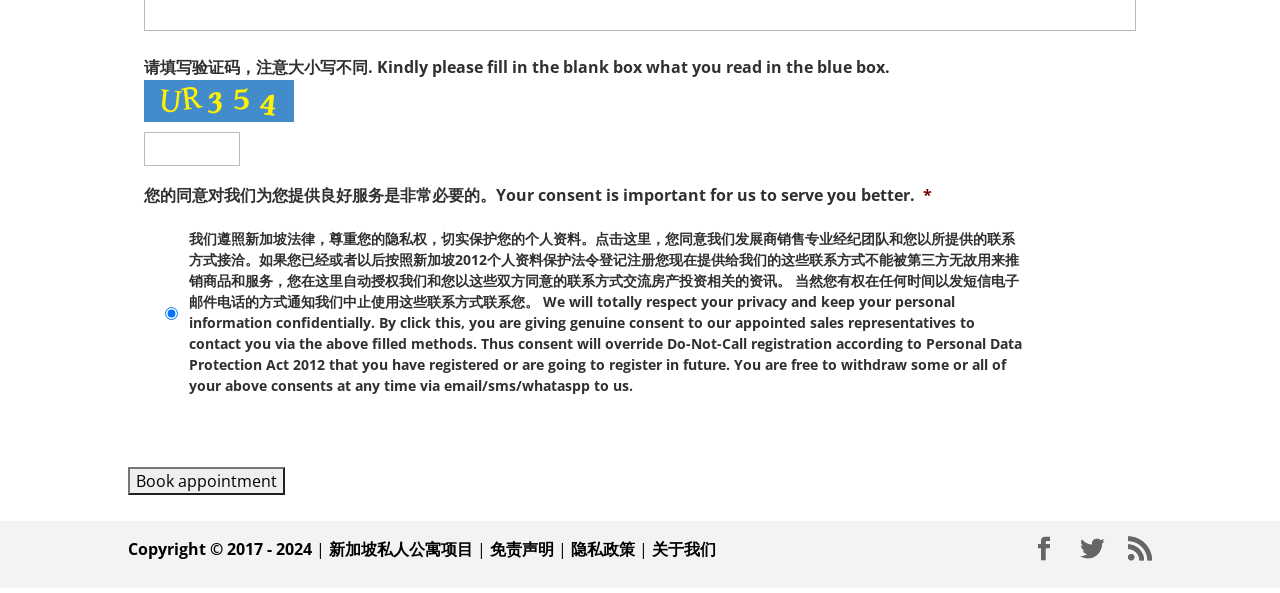What is the purpose of filling in the blank box?
Answer the question using a single word or phrase, according to the image.

To fill in the captcha